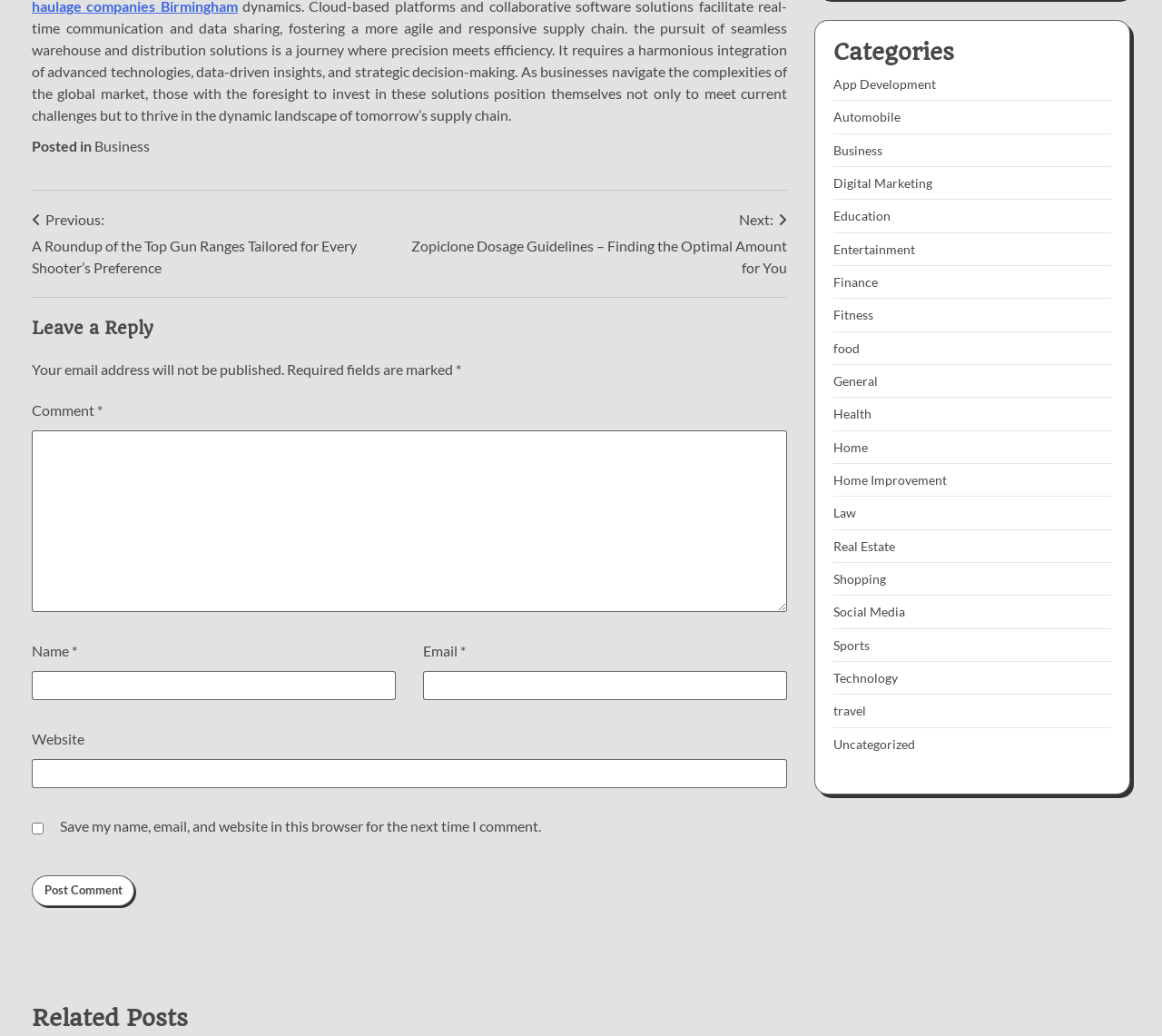Please identify the bounding box coordinates of the area that needs to be clicked to follow this instruction: "Enter your email address".

[0.364, 0.648, 0.677, 0.676]